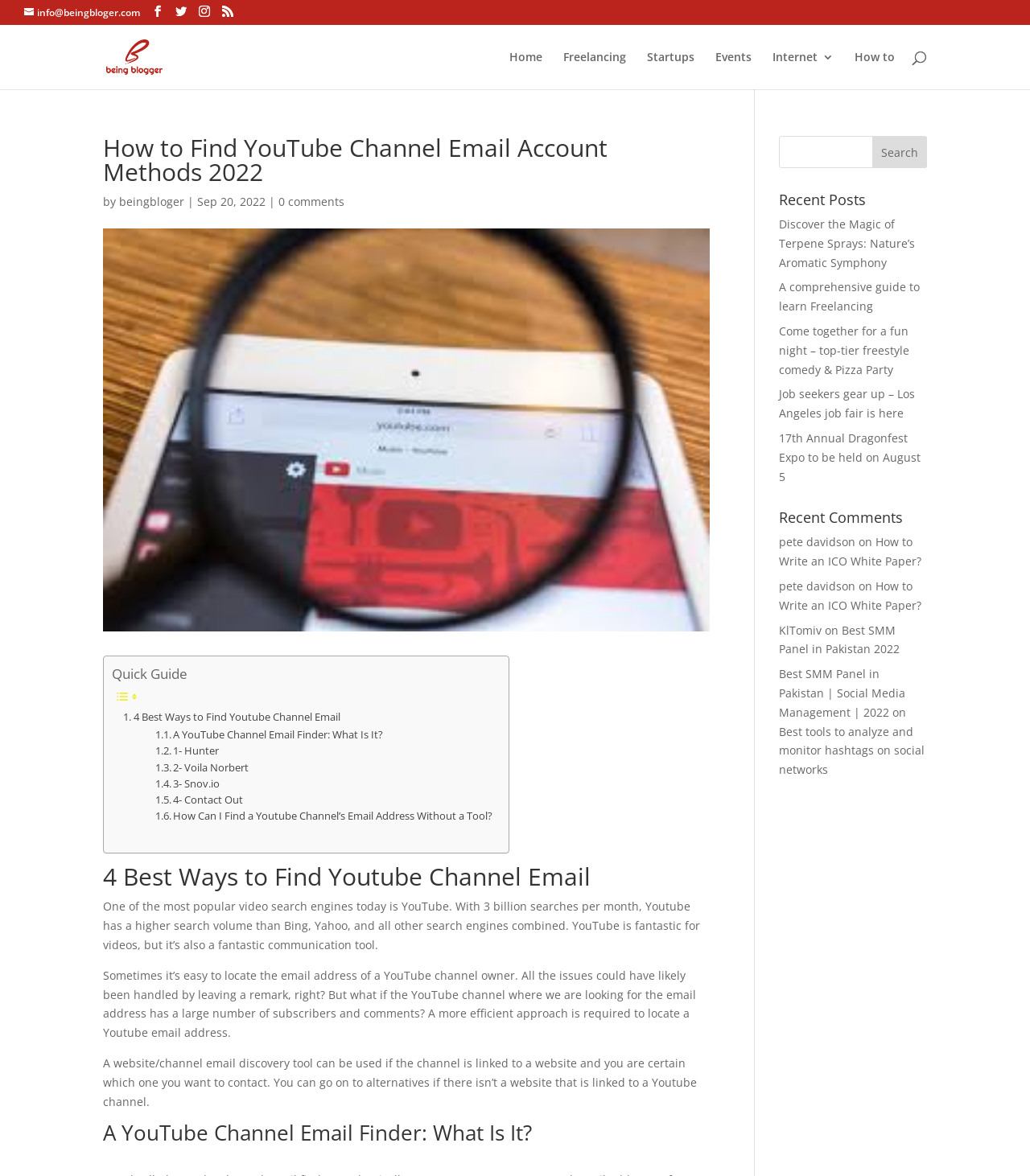Respond with a single word or short phrase to the following question: 
How many recent posts are listed on the webpage?

5